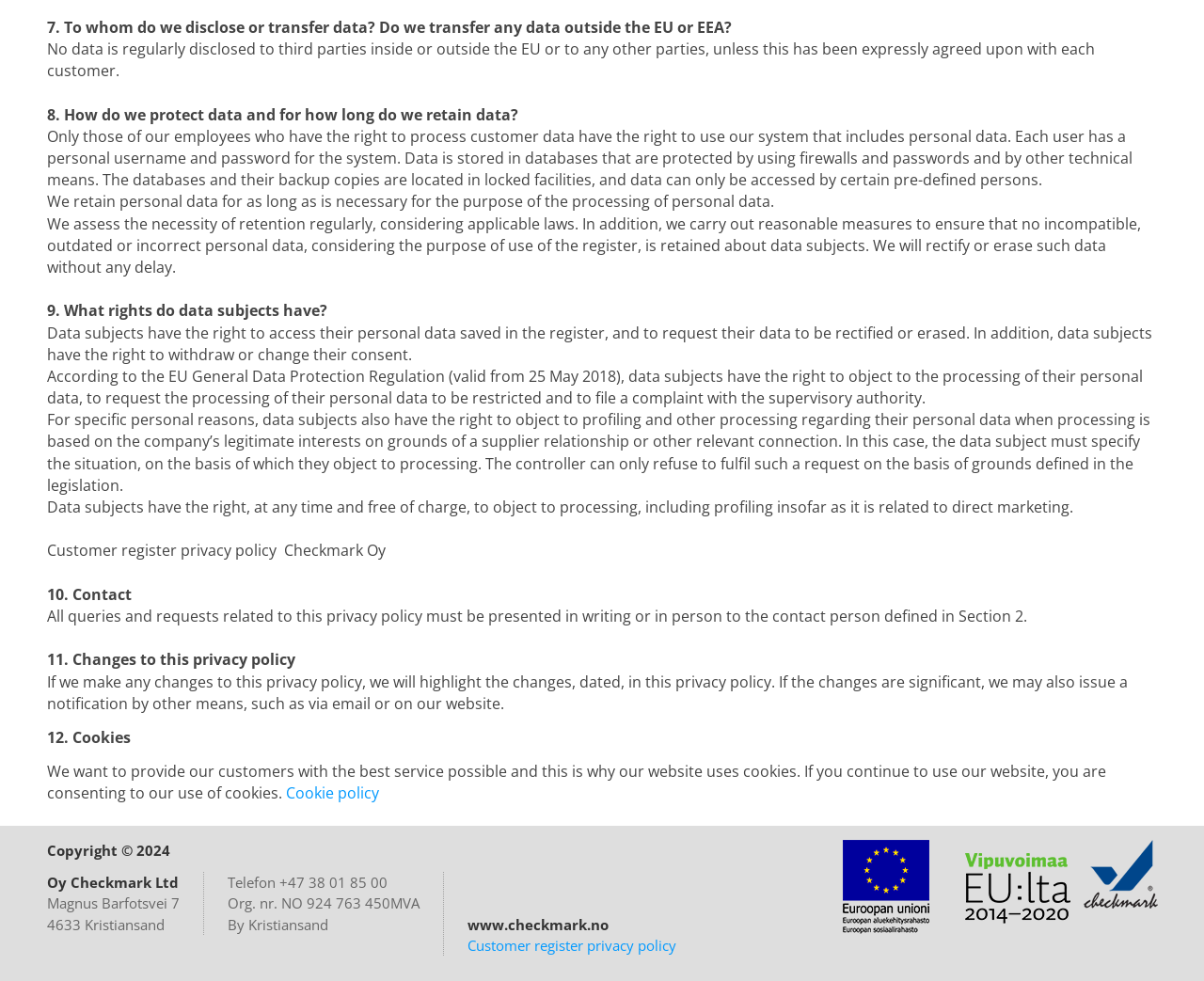Identify the bounding box coordinates for the UI element that matches this description: "Customer register privacy policy".

[0.388, 0.954, 0.561, 0.973]